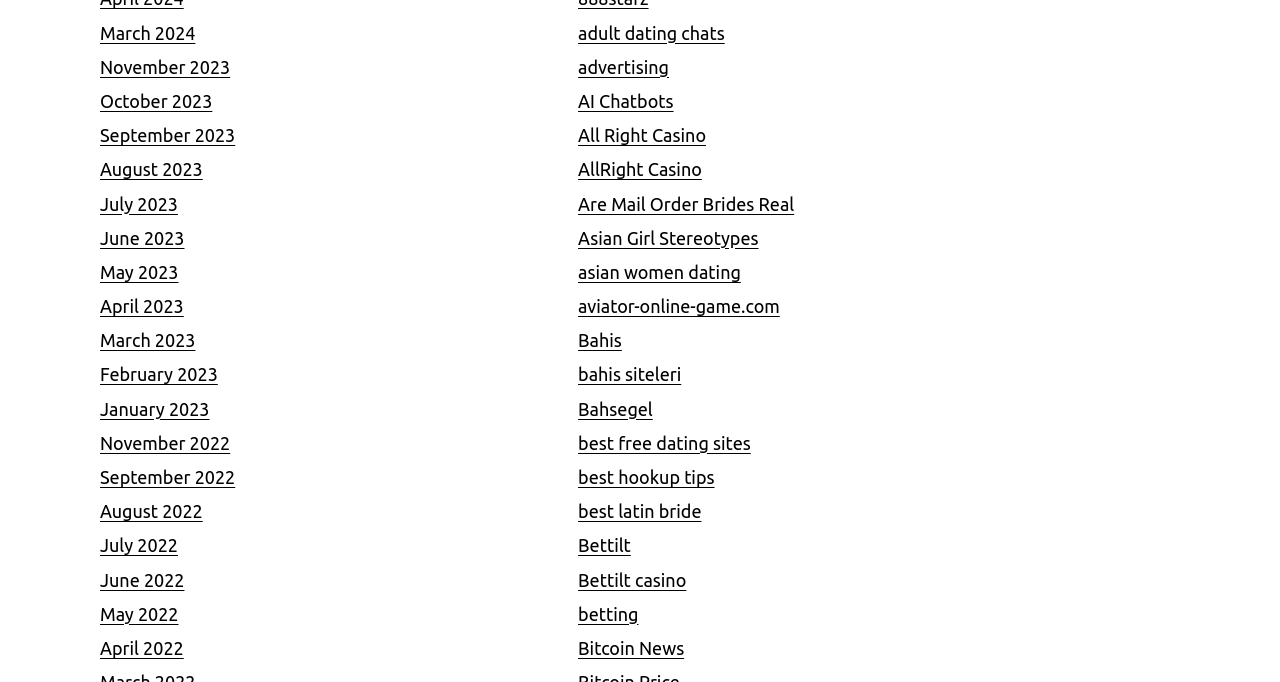Respond to the following query with just one word or a short phrase: 
What is the topic of the link at the bottom of the webpage?

Bitcoin News